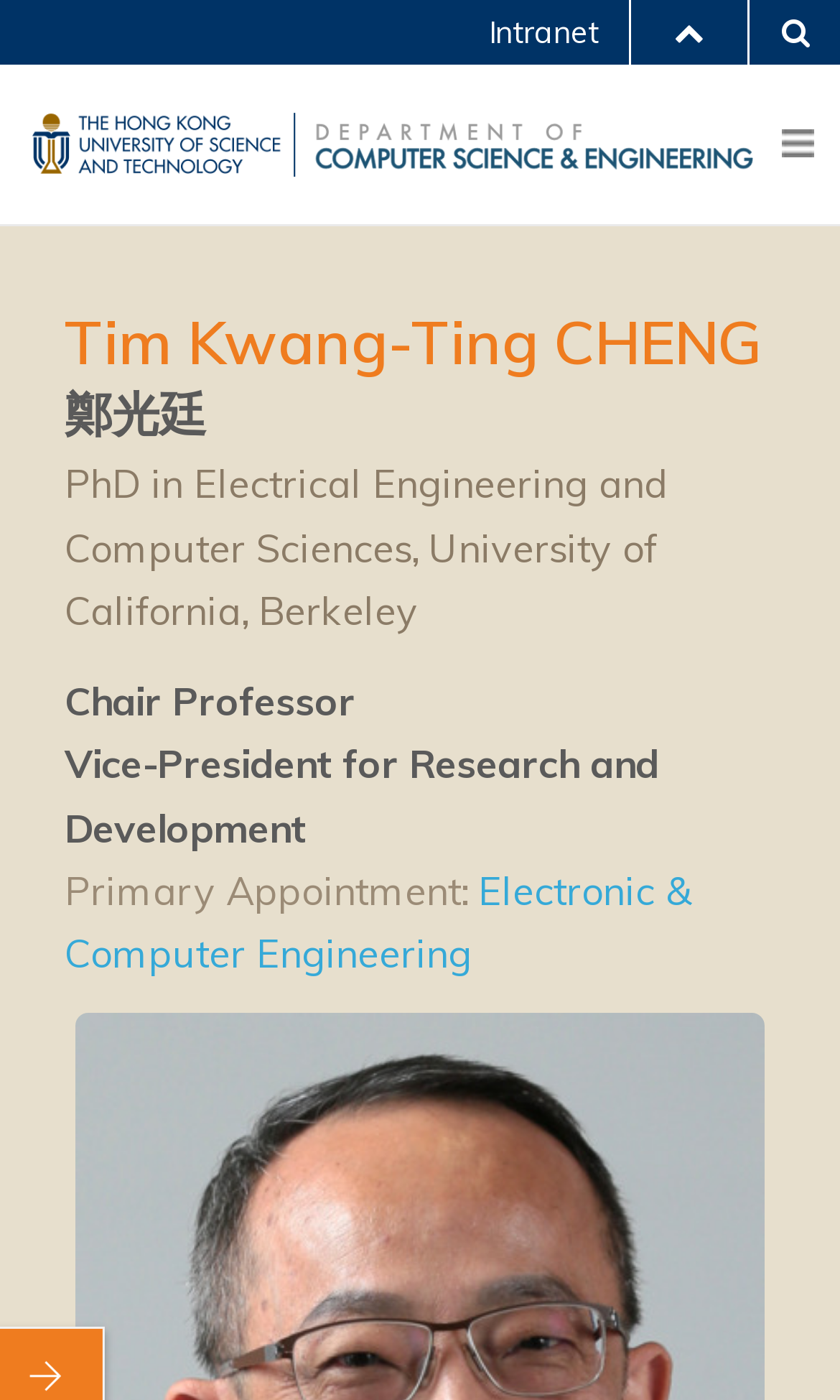Please examine the image and answer the question with a detailed explanation:
What is the professor's highest degree?

The professor's highest degree is mentioned in the static text element, which is 'PhD in Electrical Engineering and Computer Sciences, University of California, Berkeley'.